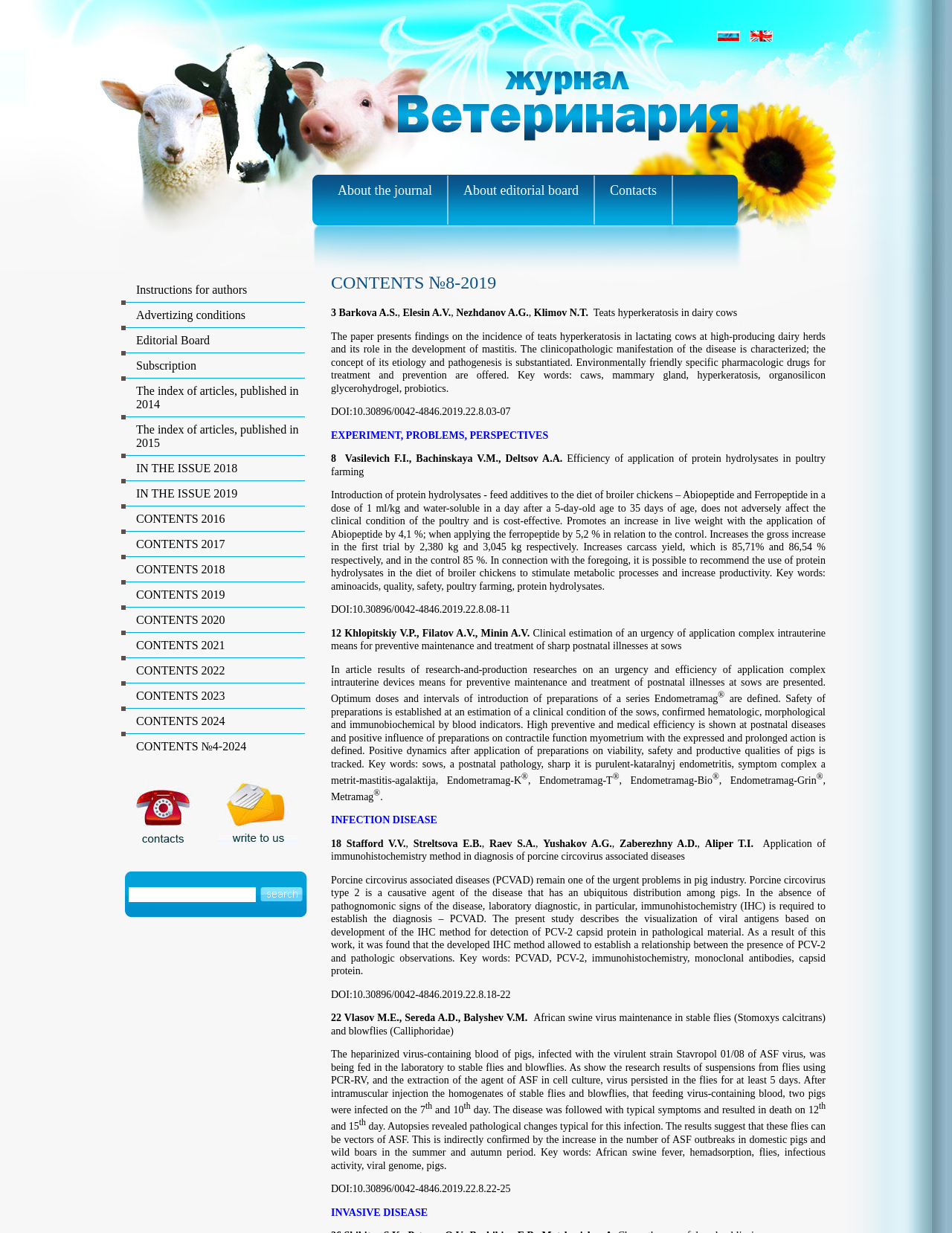Illustrate the webpage's structure and main components comprehensively.

This webpage is titled "CONTENTS №8-2019". At the top, there are two links, each accompanied by an image, positioned side by side. Below them, there is a table with three columns, containing information about the journal. The first column has links to "About the journal", "About editorial board", and "Сontacts", each accompanied by an image. The second column has empty cells with images, and the third column has empty cells without any content.

Further down, there is a larger table with multiple rows, each containing a link to a specific topic, such as "Instructions for authors", "Advertizing conditions", "Editorial Board", and others. Each link is accompanied by an image. The table spans almost the entire width of the page, with a small gap on the left side.

The links in the table are organized into categories, with some rows having a single link, while others have multiple links. The categories appear to be related to the journal's content, editorial board, and subscription information. The images accompanying the links are small and likely serve as icons or decorations.

Overall, the webpage has a simple and organized layout, with a focus on providing easy access to various topics related to the journal.